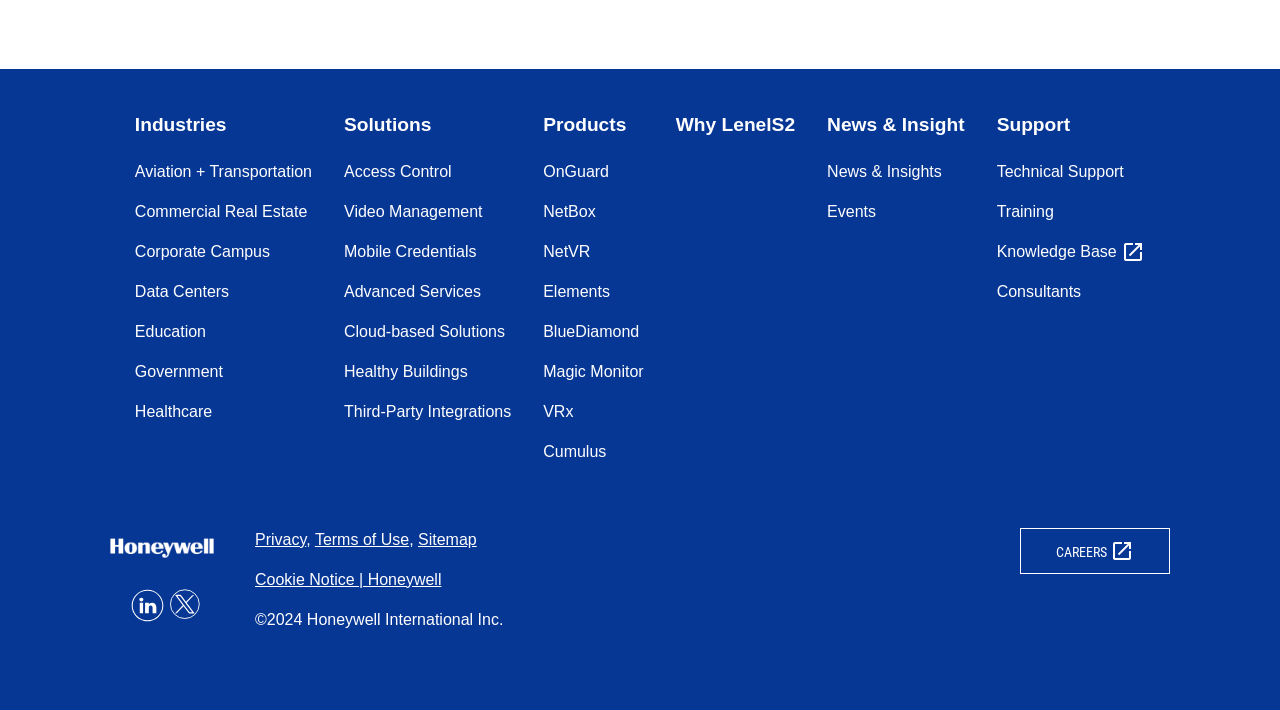Please specify the bounding box coordinates for the clickable region that will help you carry out the instruction: "Explore Aviation + Transportation".

[0.093, 0.213, 0.256, 0.27]